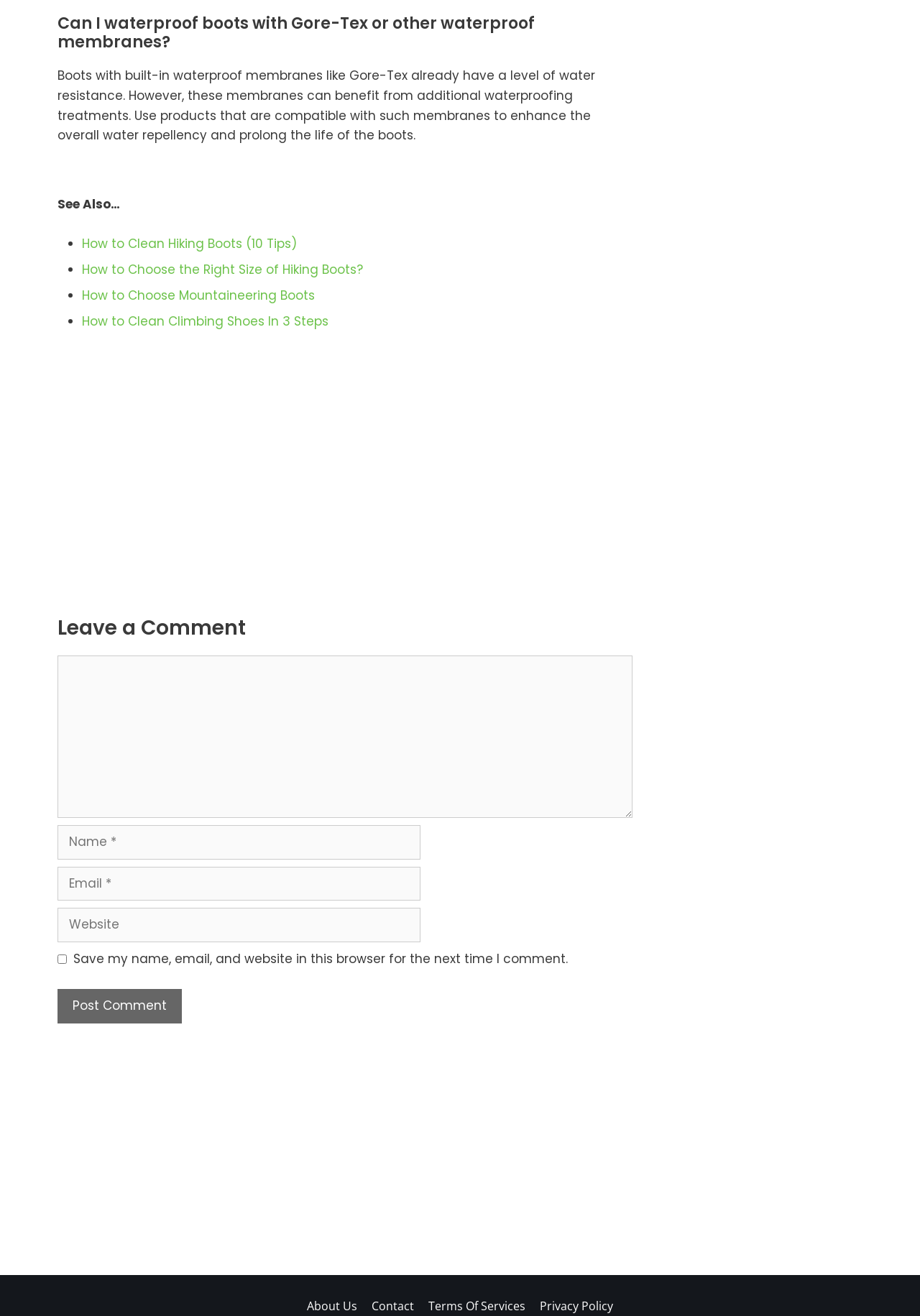Provide the bounding box coordinates of the HTML element described by the text: "parent_node: Comment name="comment"".

[0.062, 0.498, 0.688, 0.622]